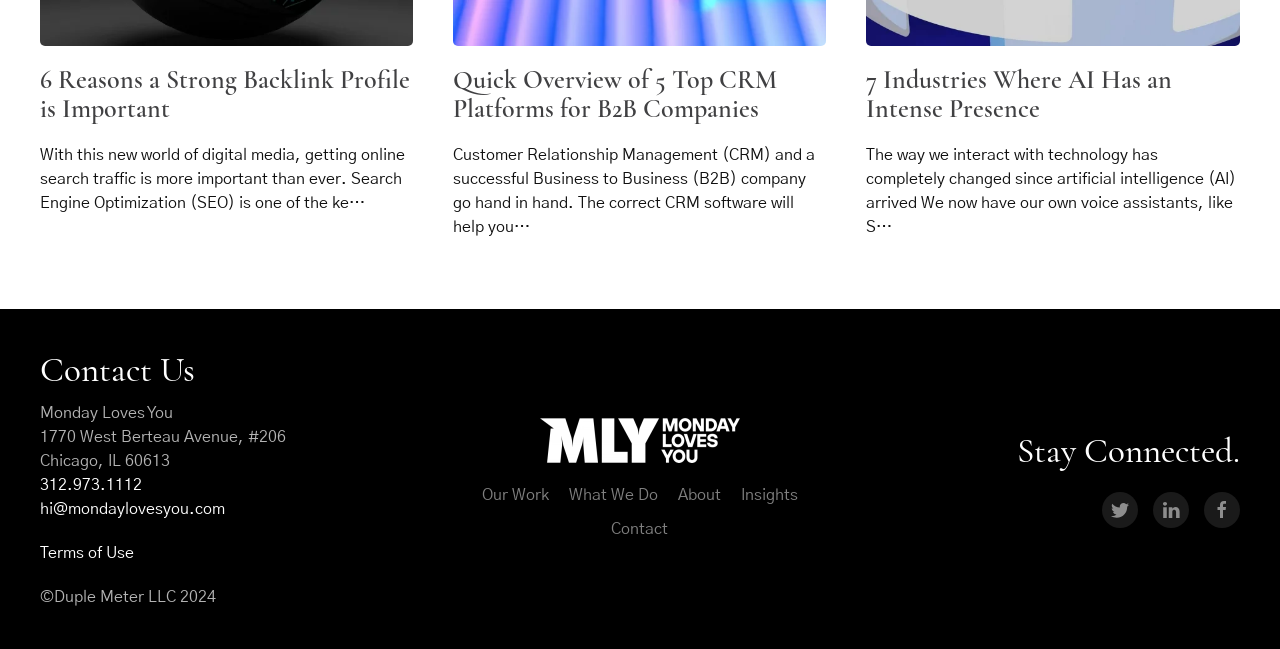From the image, can you give a detailed response to the question below:
What is the company's email address?

I found the company's email address by looking at the contact information section, where it is listed as 'hi@mondaylovesyou.com'.